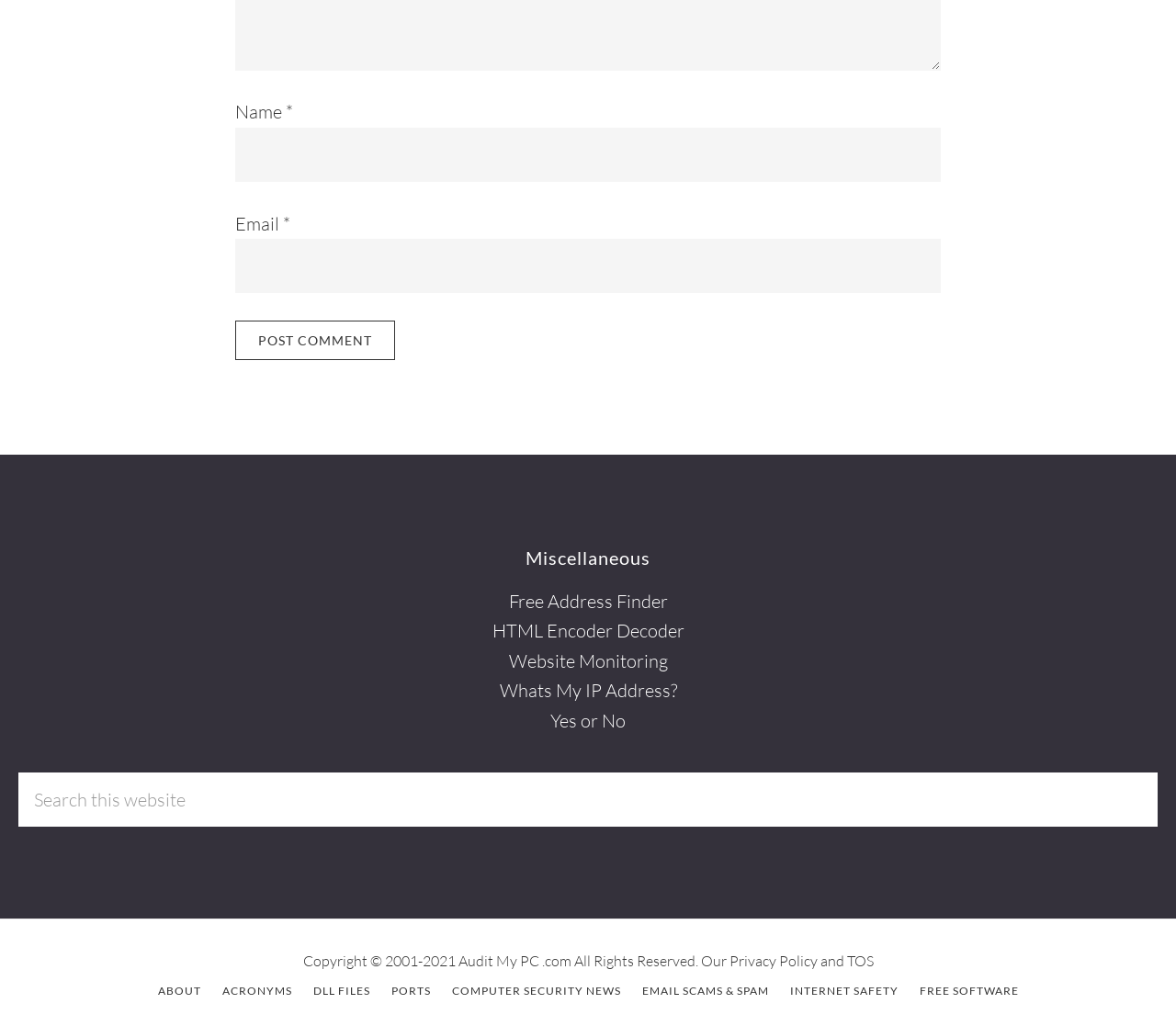Please predict the bounding box coordinates of the element's region where a click is necessary to complete the following instruction: "Check copyright information". The coordinates should be represented by four float numbers between 0 and 1, i.e., [left, top, right, bottom].

[0.257, 0.928, 0.389, 0.946]